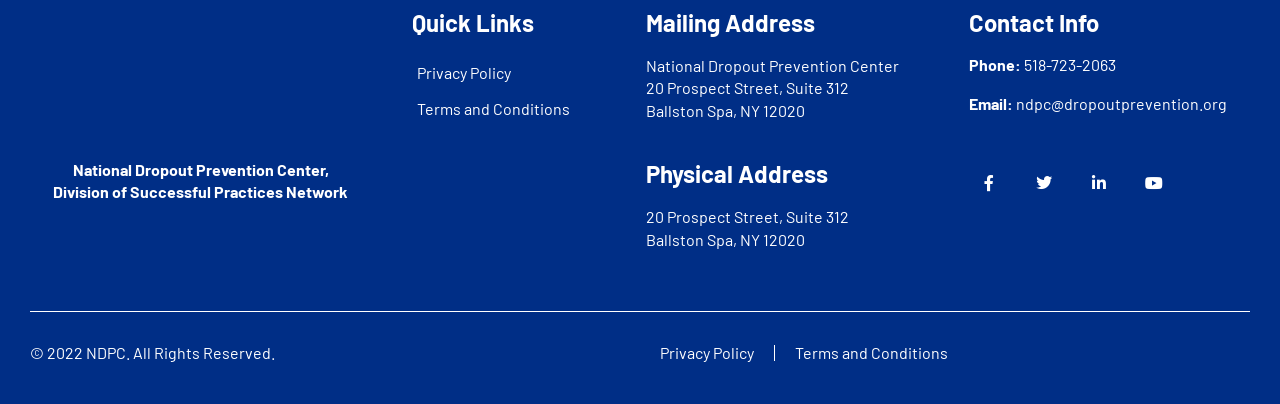Please indicate the bounding box coordinates for the clickable area to complete the following task: "follow on Facebook". The coordinates should be specified as four float numbers between 0 and 1, i.e., [left, top, right, bottom].

[0.757, 0.404, 0.789, 0.503]